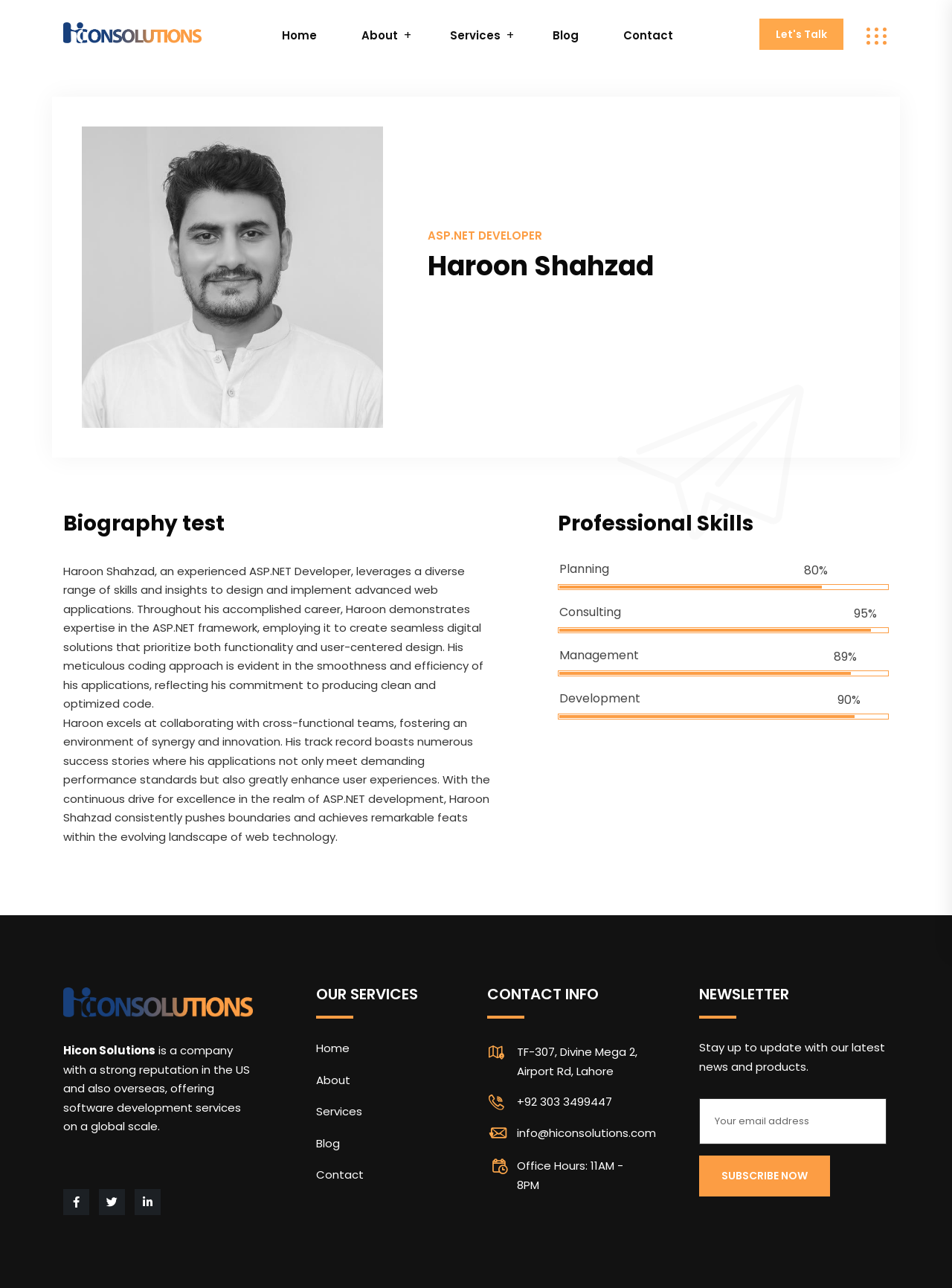Please identify the bounding box coordinates of the element's region that I should click in order to complete the following instruction: "Click on the 'Home' link". The bounding box coordinates consist of four float numbers between 0 and 1, i.e., [left, top, right, bottom].

[0.282, 0.02, 0.347, 0.035]